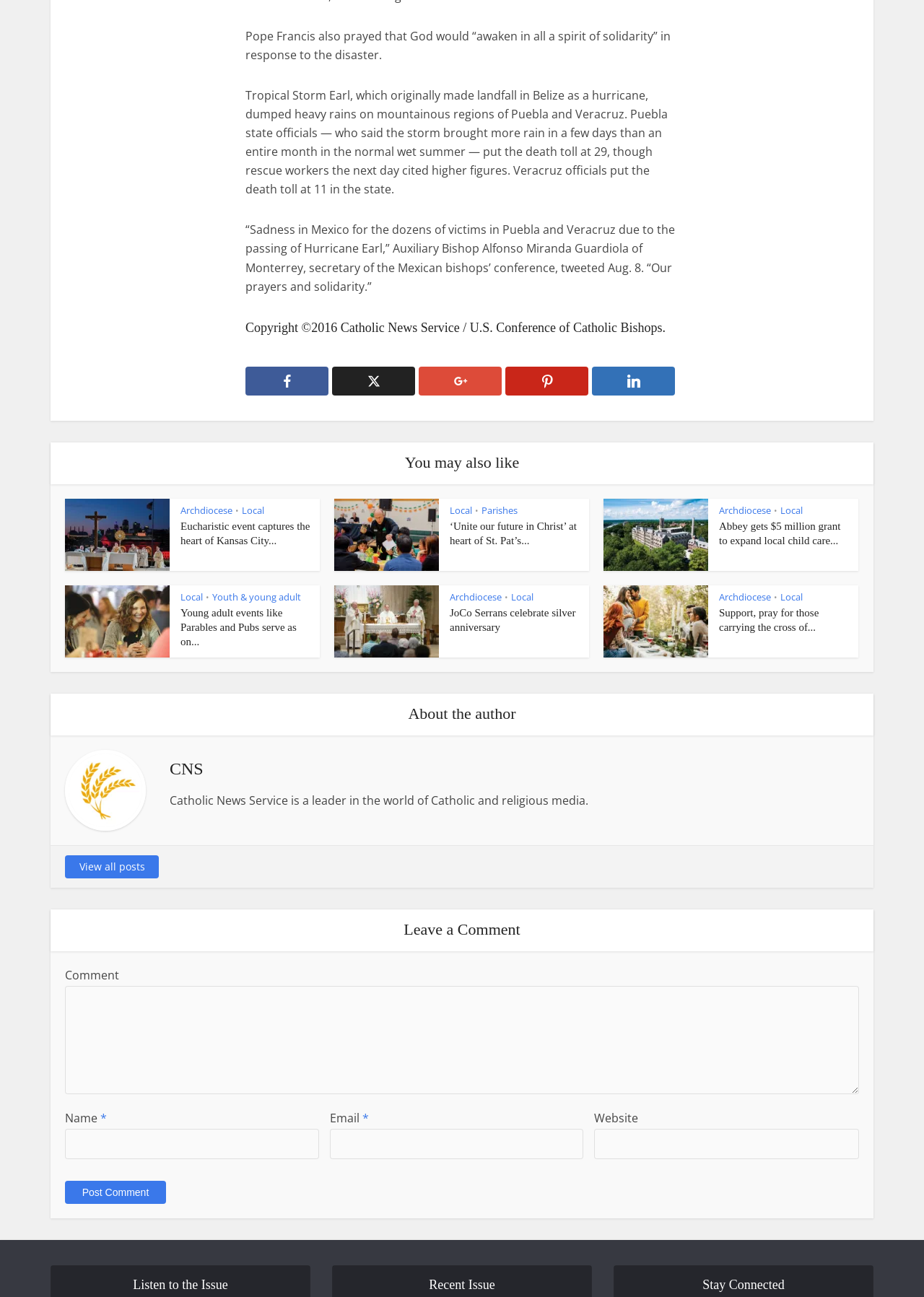Please identify the bounding box coordinates of the element's region that should be clicked to execute the following instruction: "Click the link 'View all posts'". The bounding box coordinates must be four float numbers between 0 and 1, i.e., [left, top, right, bottom].

[0.07, 0.659, 0.172, 0.677]